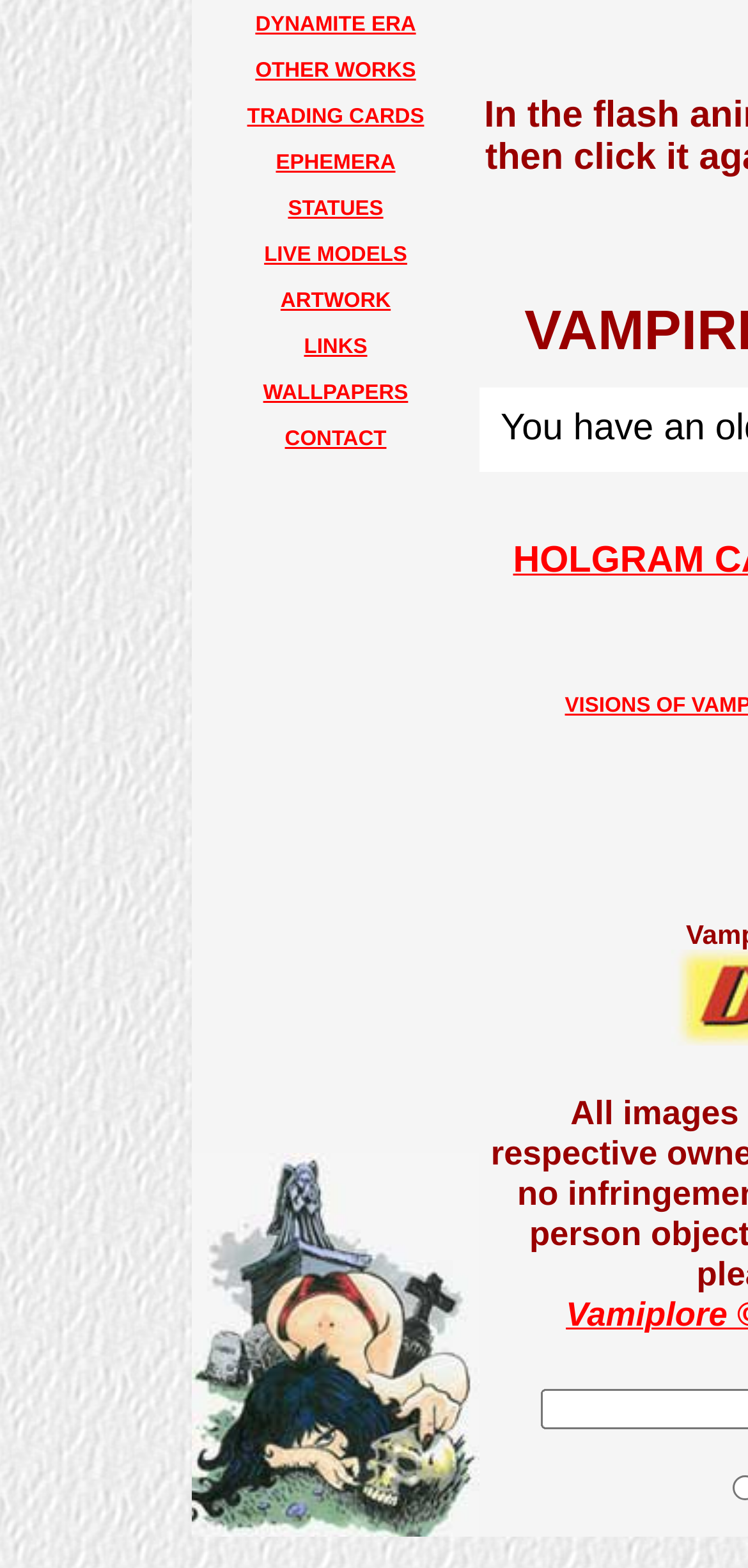Extract the bounding box coordinates for the UI element described by the text: "0 Comments". The coordinates should be in the form of [left, top, right, bottom] with values between 0 and 1.

None